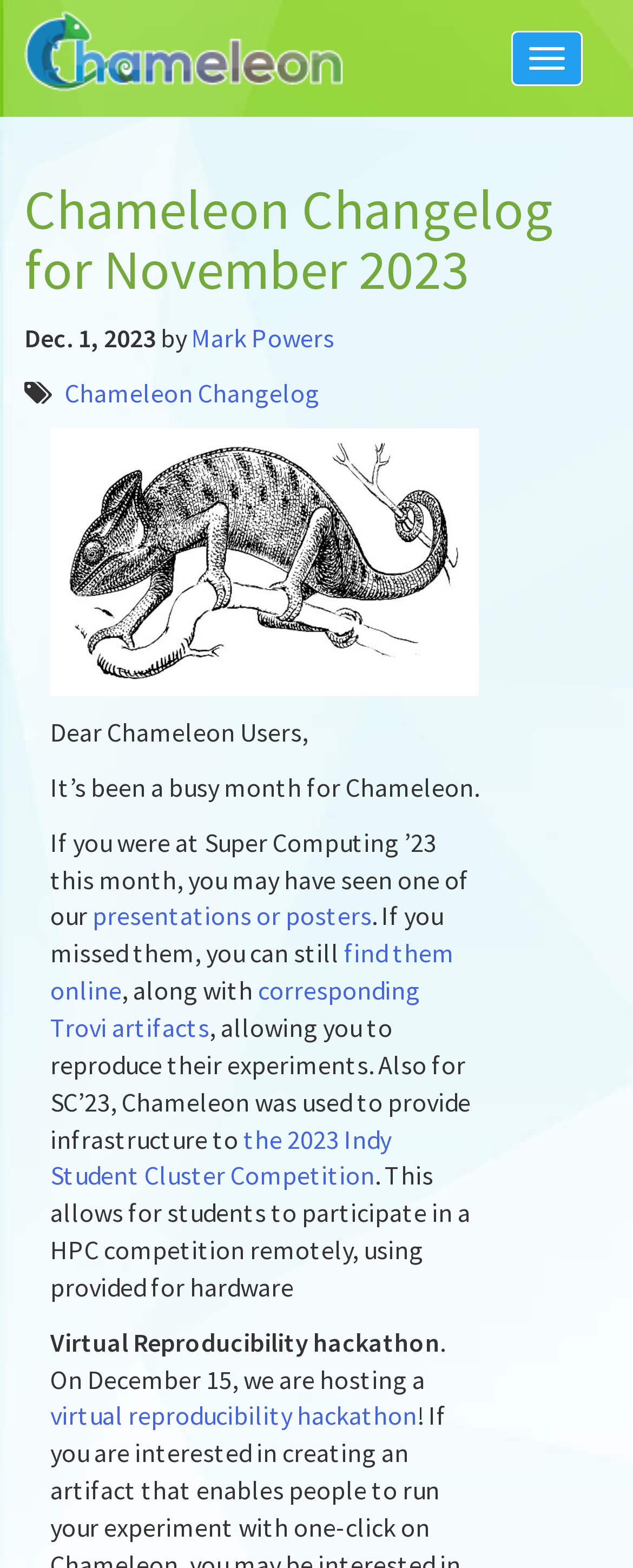Locate the UI element described by presentations or posters and provide its bounding box coordinates. Use the format (top-left x, top-left y, bottom-right x, bottom-right y) with all values as floating point numbers between 0 and 1.

[0.146, 0.574, 0.587, 0.594]